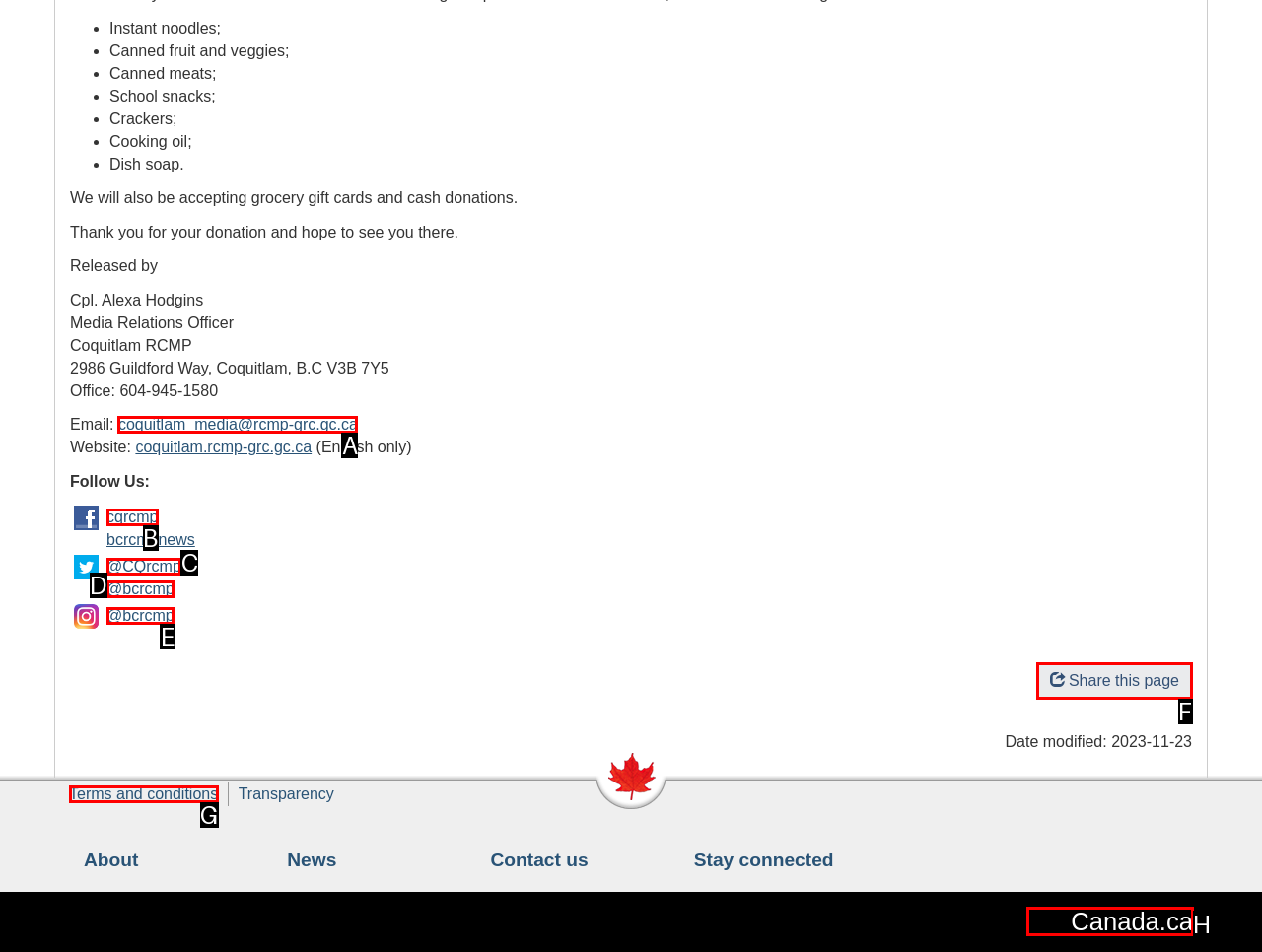Tell me which one HTML element best matches the description: @CQrcmp Answer with the option's letter from the given choices directly.

C